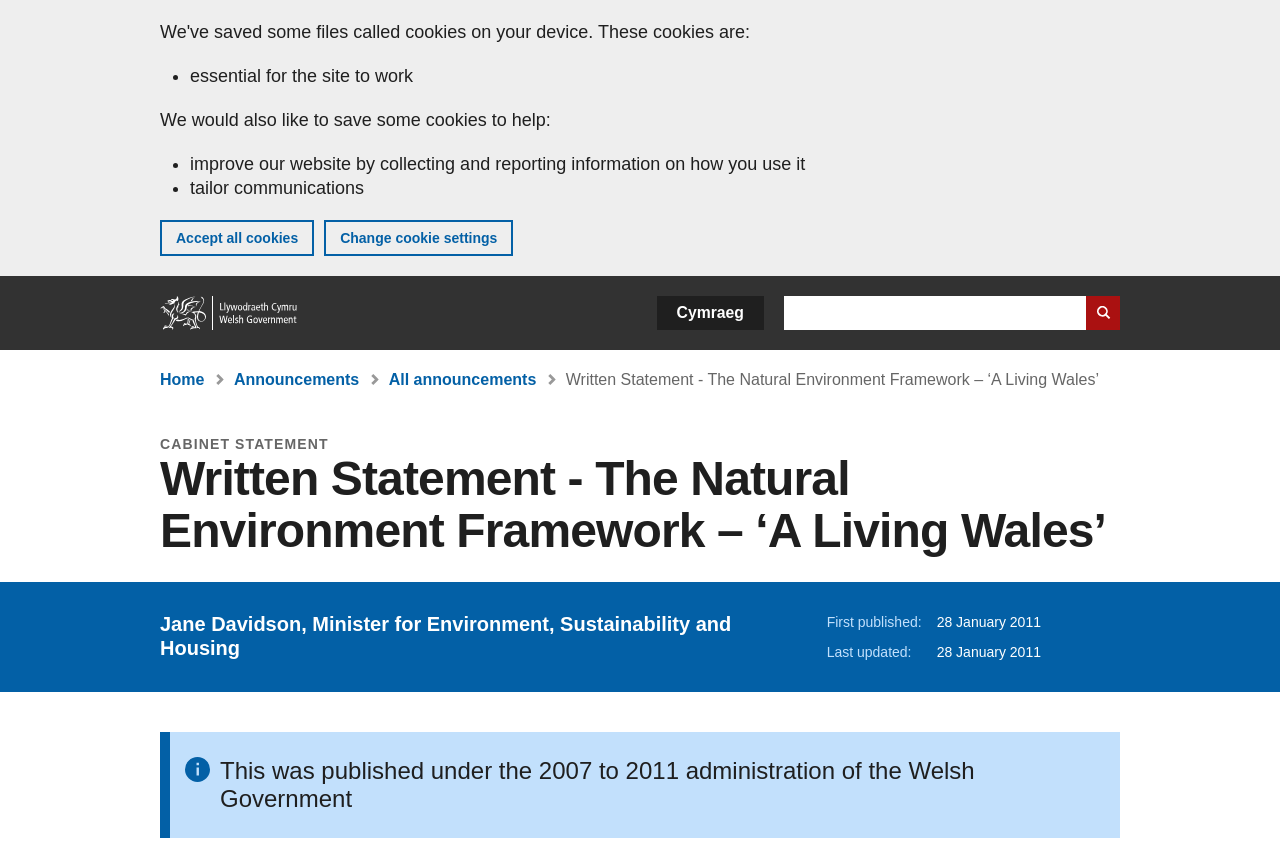Please indicate the bounding box coordinates of the element's region to be clicked to achieve the instruction: "Search for something on the website". Provide the coordinates as four float numbers between 0 and 1, i.e., [left, top, right, bottom].

[0.612, 0.352, 0.875, 0.392]